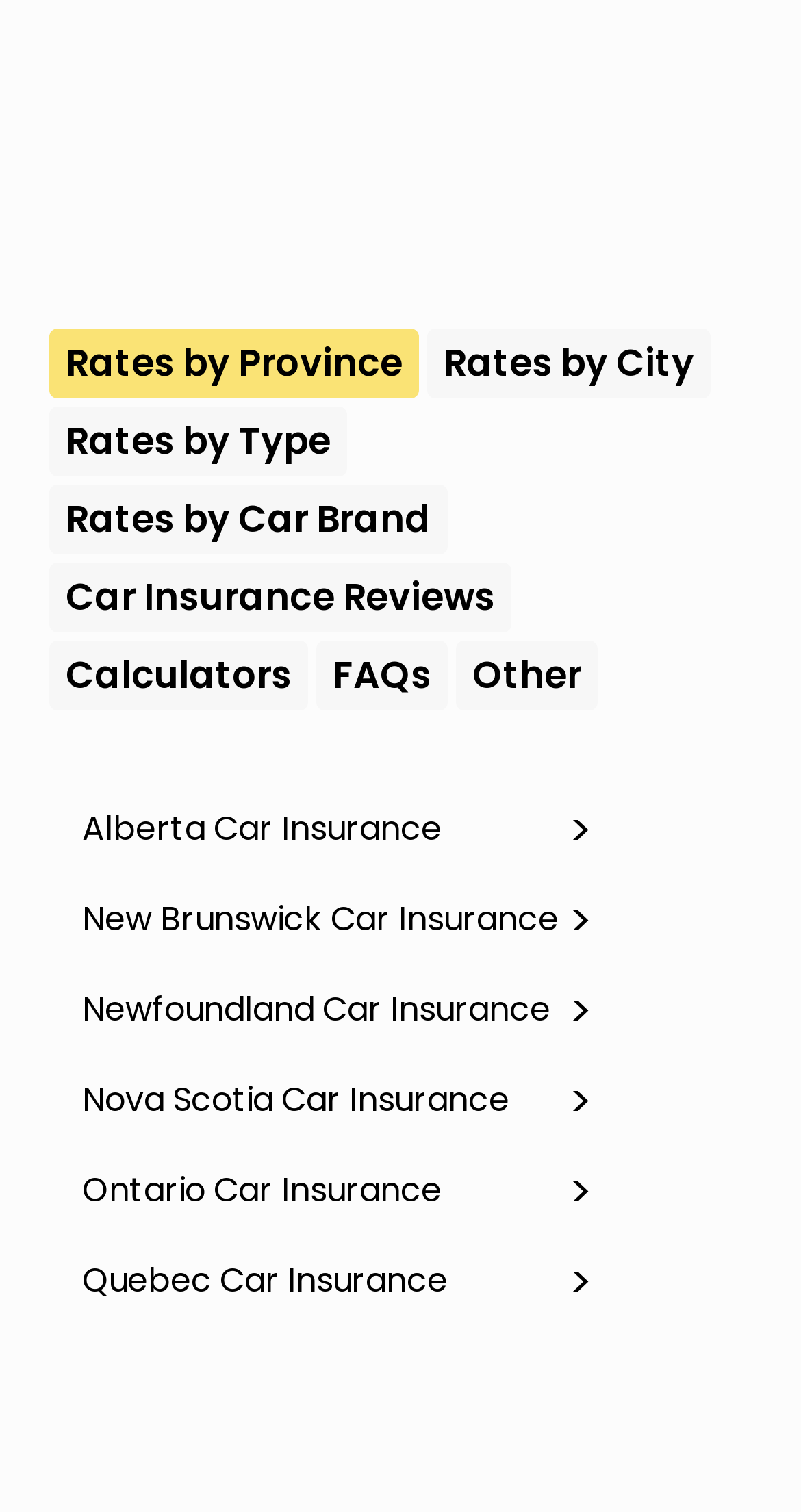How many provinces are listed for car insurance rates?
Answer the question with a single word or phrase, referring to the image.

5